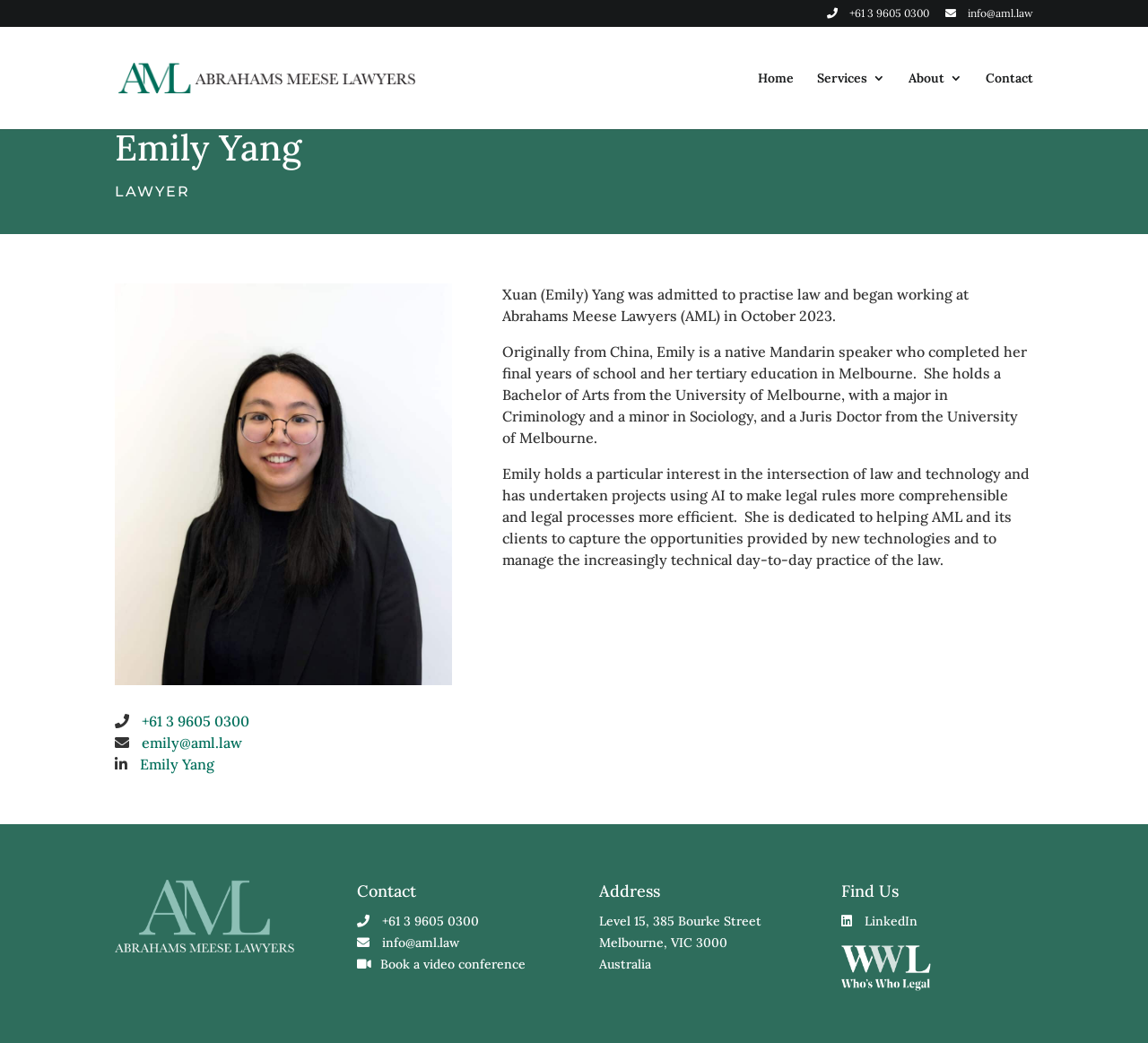What language is Emily Yang a native speaker of? Using the information from the screenshot, answer with a single word or phrase.

Mandarin